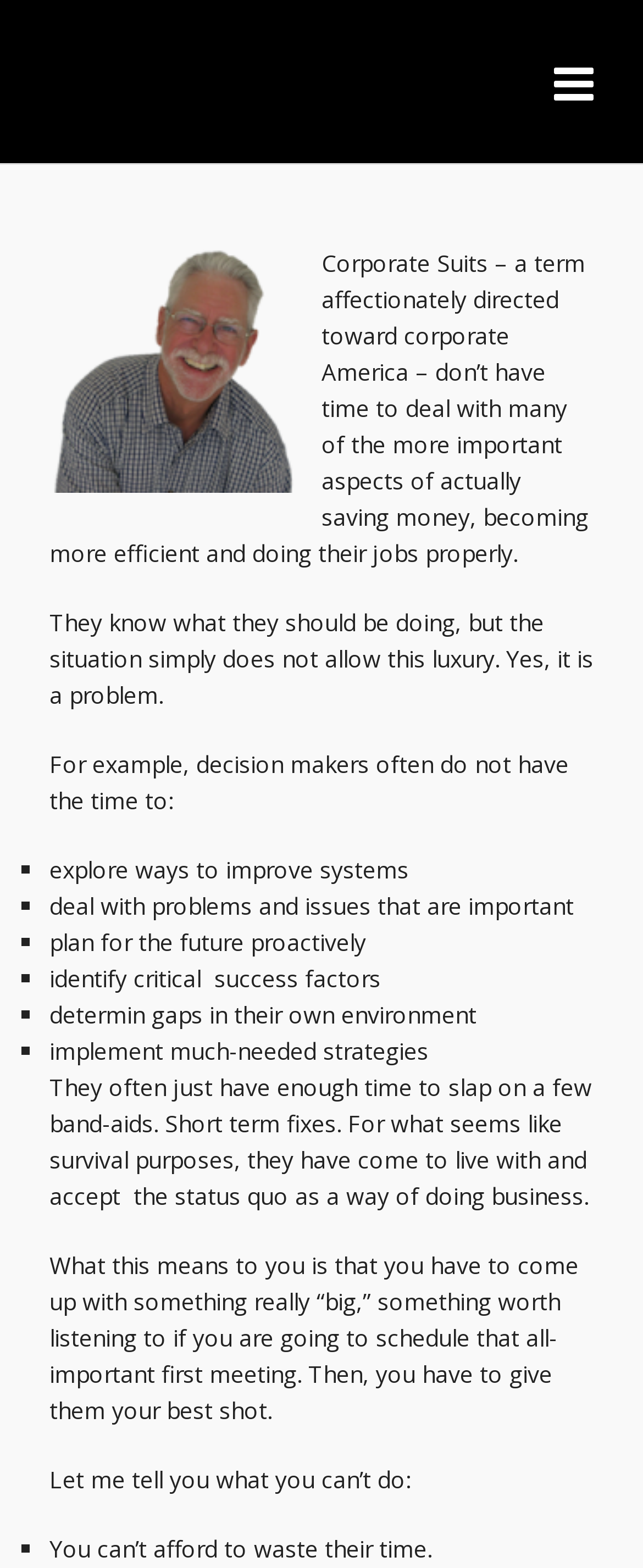Write an extensive caption that covers every aspect of the webpage.

This webpage is about corporate America and the challenges they face in terms of time management. At the top of the page, there is a navigation link. Below it, there is a canvas element that takes up most of the width of the page. Within this canvas, there is an image of Mike Marchev, the author, positioned on the left side. 

To the right of the image, there are several blocks of text that discuss the struggles of corporate America. The text explains that corporate professionals, referred to as "Corporate Suits," often lack the time to deal with important aspects of their jobs, such as saving money, becoming more efficient, and doing their jobs properly. 

Below this introductory text, there is a list of specific examples of tasks that decision-makers often do not have the time to perform, including exploring ways to improve systems, dealing with problems, planning for the future, identifying critical success factors, determining gaps in their environment, and implementing strategies. Each item in the list is marked with a bullet point.

The text continues to explain that corporate professionals often resort to short-term fixes and accept the status quo due to time constraints. It then advises the reader on how to approach these professionals, emphasizing the importance of coming up with something significant and making a strong impression in the initial meeting.

Finally, there is a concluding statement that warns against wasting the time of these corporate professionals, marked with a bullet point. On the right side of the page, near the bottom, there is a small icon represented by the character '\ue2bb', which is a link.